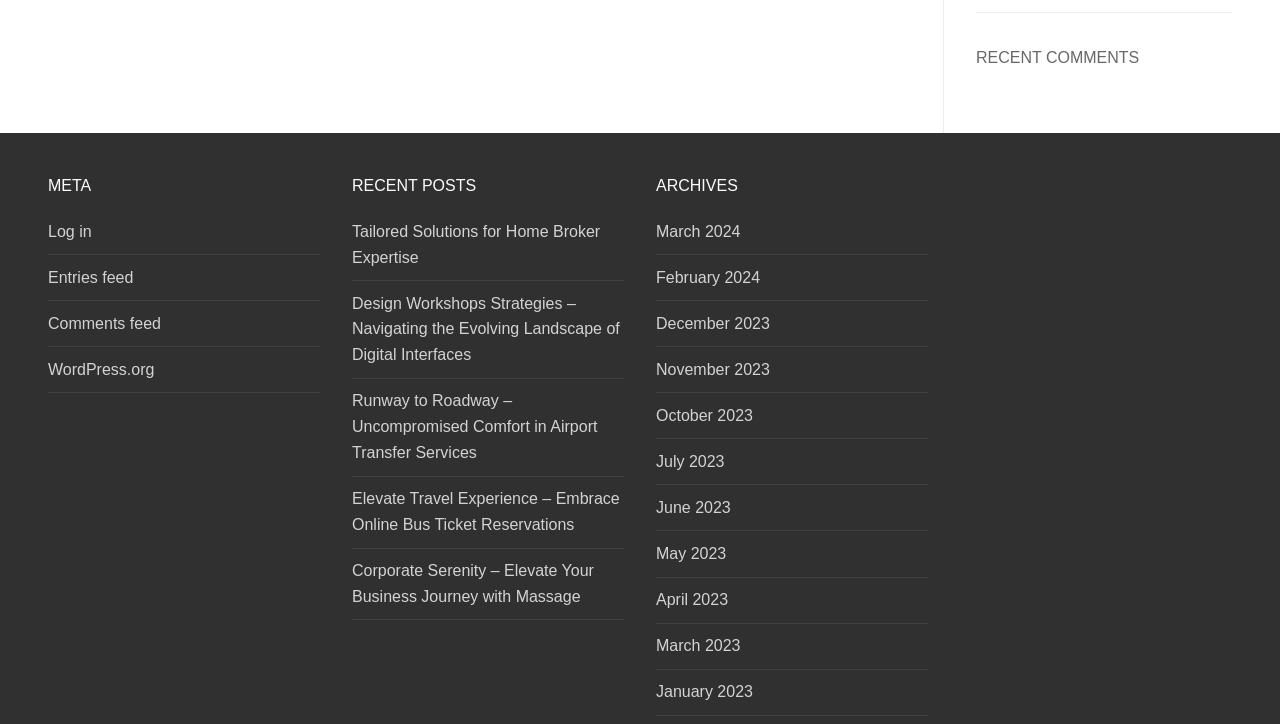Please use the details from the image to answer the following question comprehensively:
How many links are there in the second widget?

The second widget has a heading element with the text 'Widget Title' and five link elements with different texts, so there are five links in the second widget.